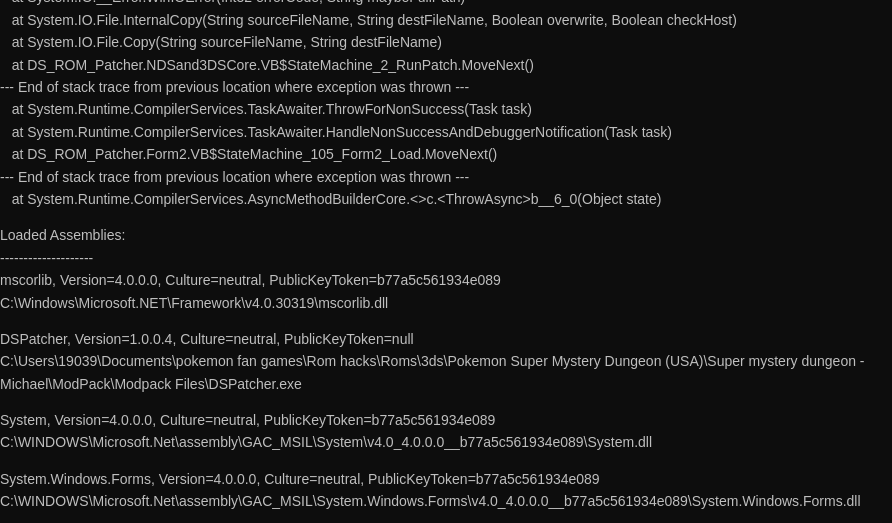Detail all significant aspects of the image you see.

The image appears to be a screenshot of an error message encountered while using a ROM patching tool, specifically for the game "Pokemon Super Mystery Dungeon." It highlights a stack trace indicating a failure during the loading process, detailing the involved assemblies and their file paths on the user's system. The error seems to arise from a method related to file copying, suggesting issues with accessing or processing the ROM file in question. This context reflects the challenges often faced by users trying to modify or patch game files on their devices.